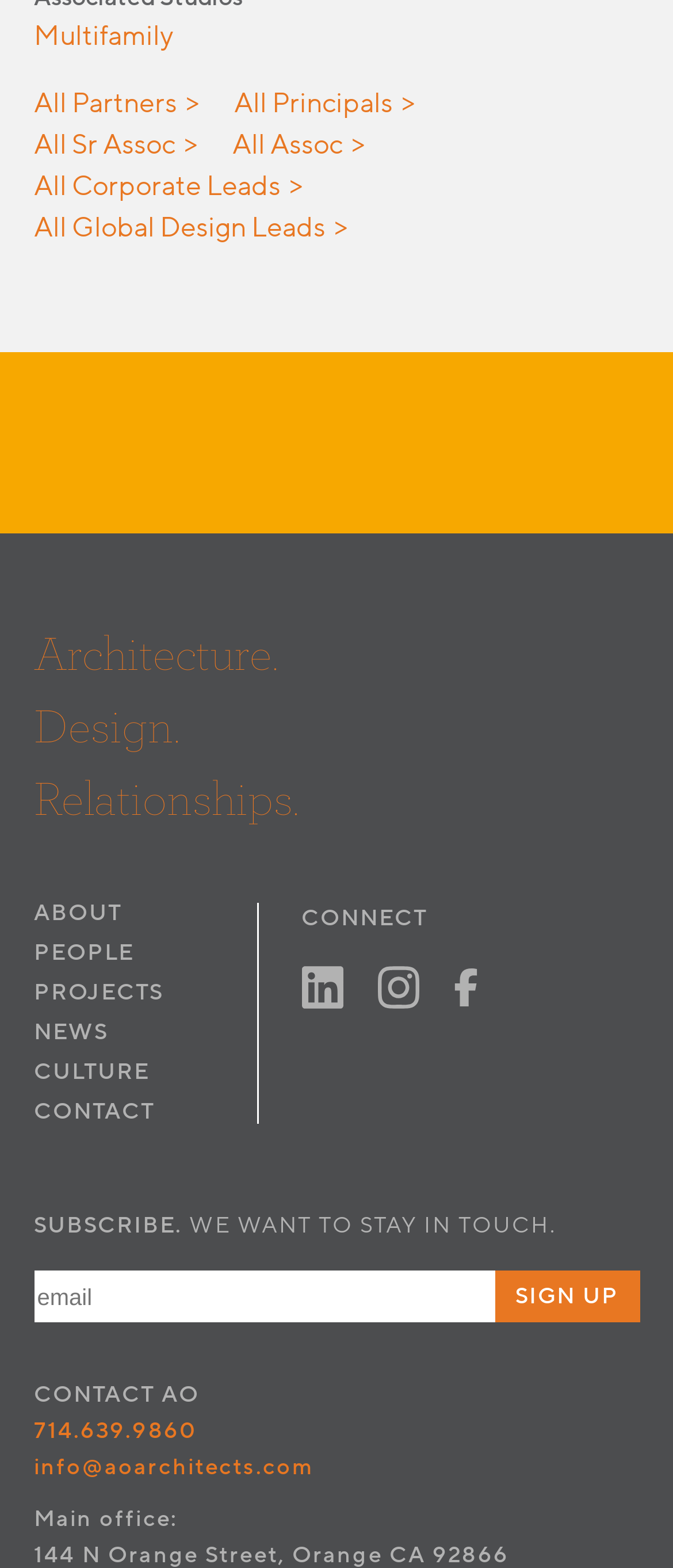Determine the bounding box coordinates of the clickable element to complete this instruction: "Visit the LinkedIn page". Provide the coordinates in the format of four float numbers between 0 and 1, [left, top, right, bottom].

[0.447, 0.62, 0.509, 0.654]